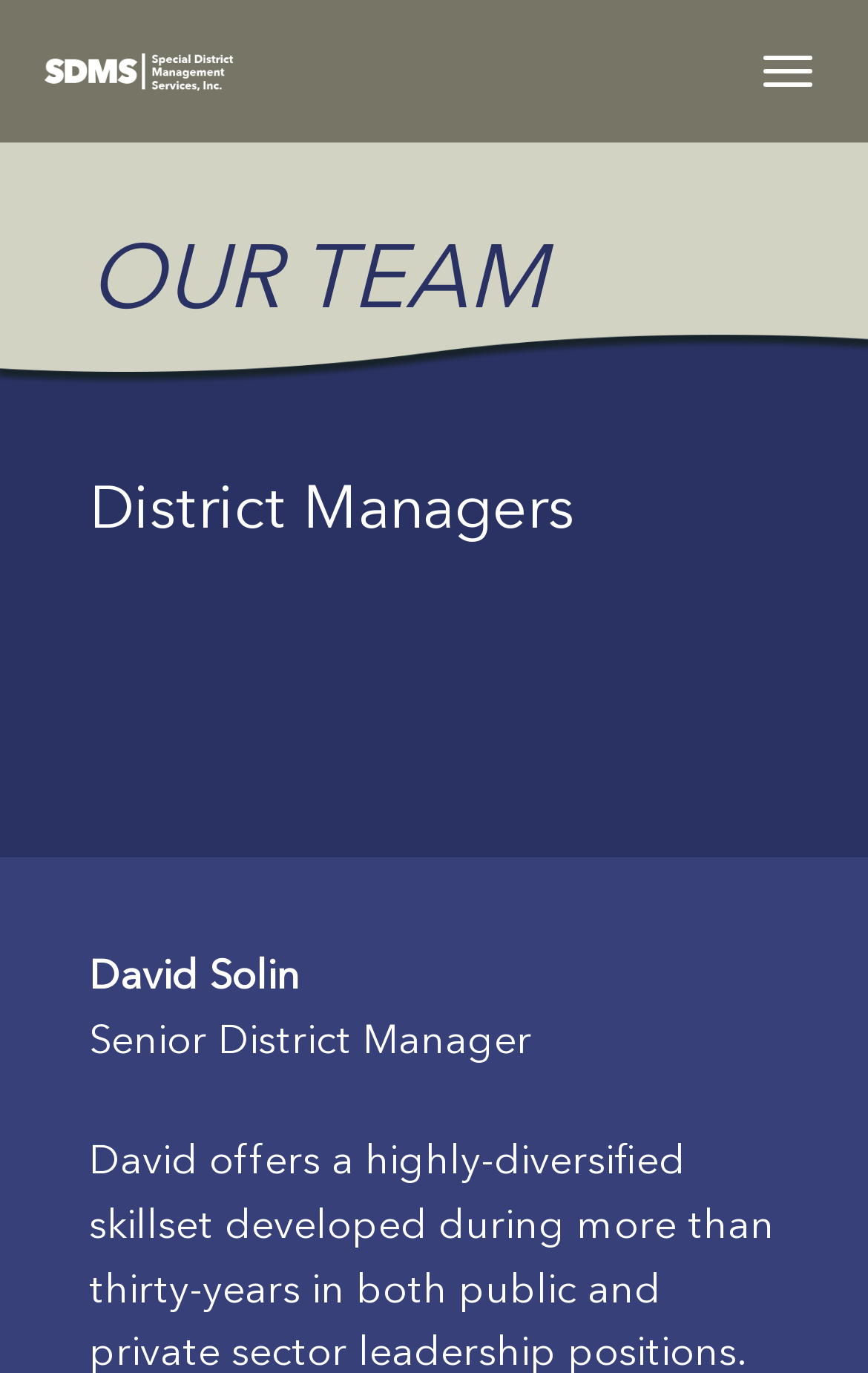How many district managers are listed on the webpage?
Based on the screenshot, respond with a single word or phrase.

1